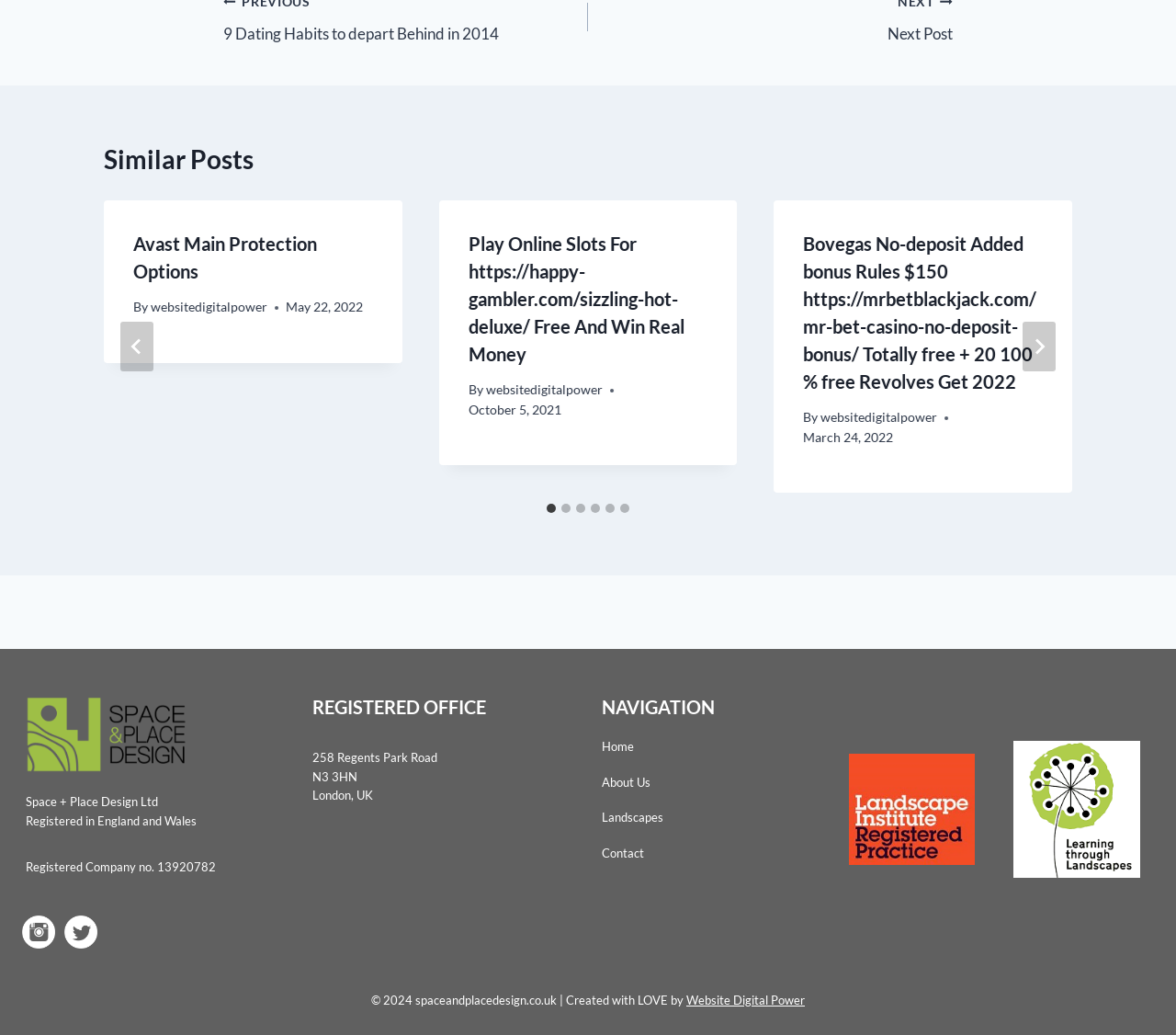Can you specify the bounding box coordinates of the area that needs to be clicked to fulfill the following instruction: "Go to last slide"?

[0.102, 0.311, 0.13, 0.359]